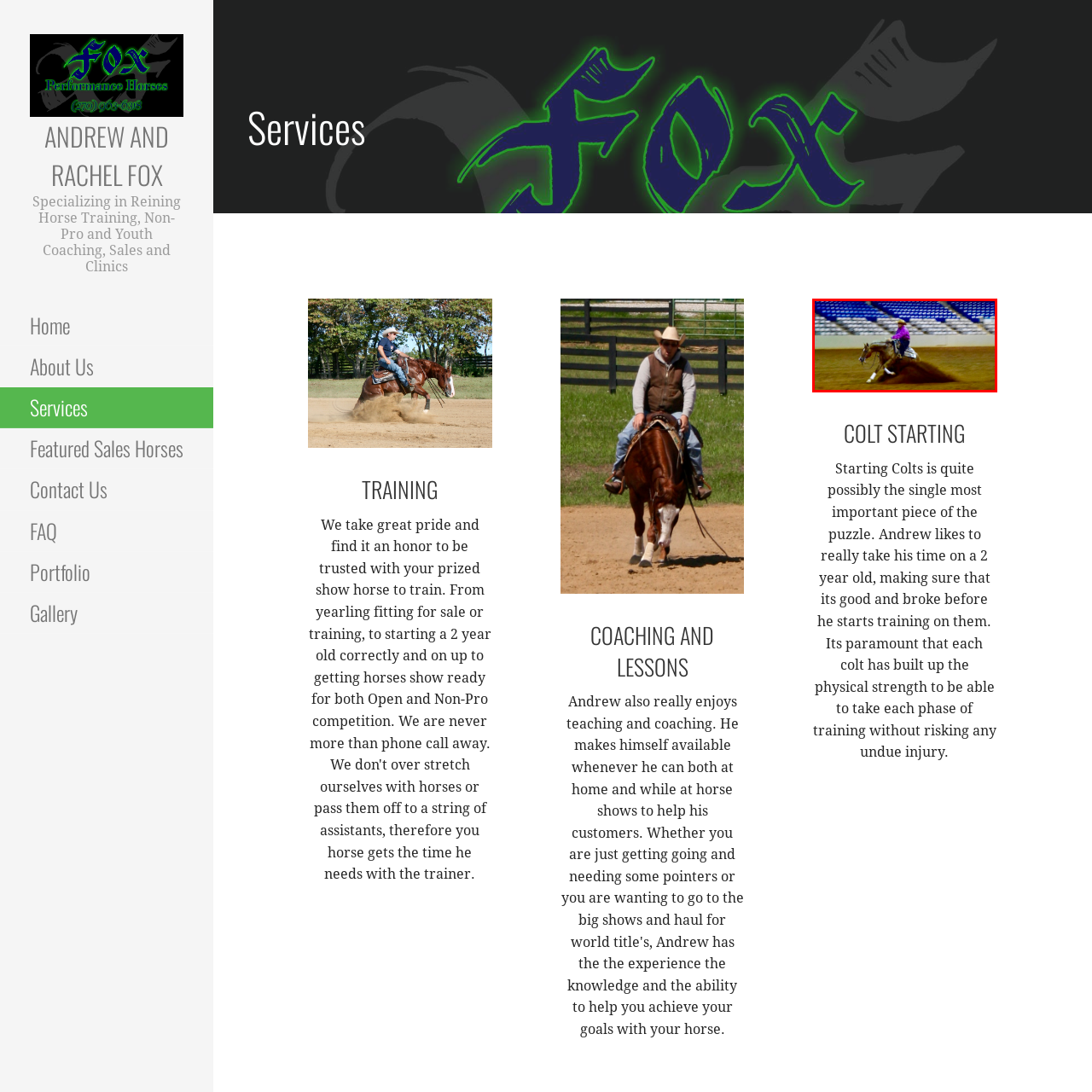Give an elaborate description of the visual elements within the red-outlined box.

In this dynamic image, a skilled rider showcases their expertise in reining horse training. Clad in a vibrant pink shirt and a distinctive cowboy hat, the rider confidently guides a beautifully adorned horse as they navigate a professional arena. The horse, kicking up a trail of dust, exhibits remarkable agility and control, reflecting the deep bond and trust between the animal and its handler. The setting features a spacious arena with rows of empty blue seats, hinting at a competitive atmosphere. This image captures the essence of equestrian sports, emphasizing the artistry and precision involved in training horses for competition.